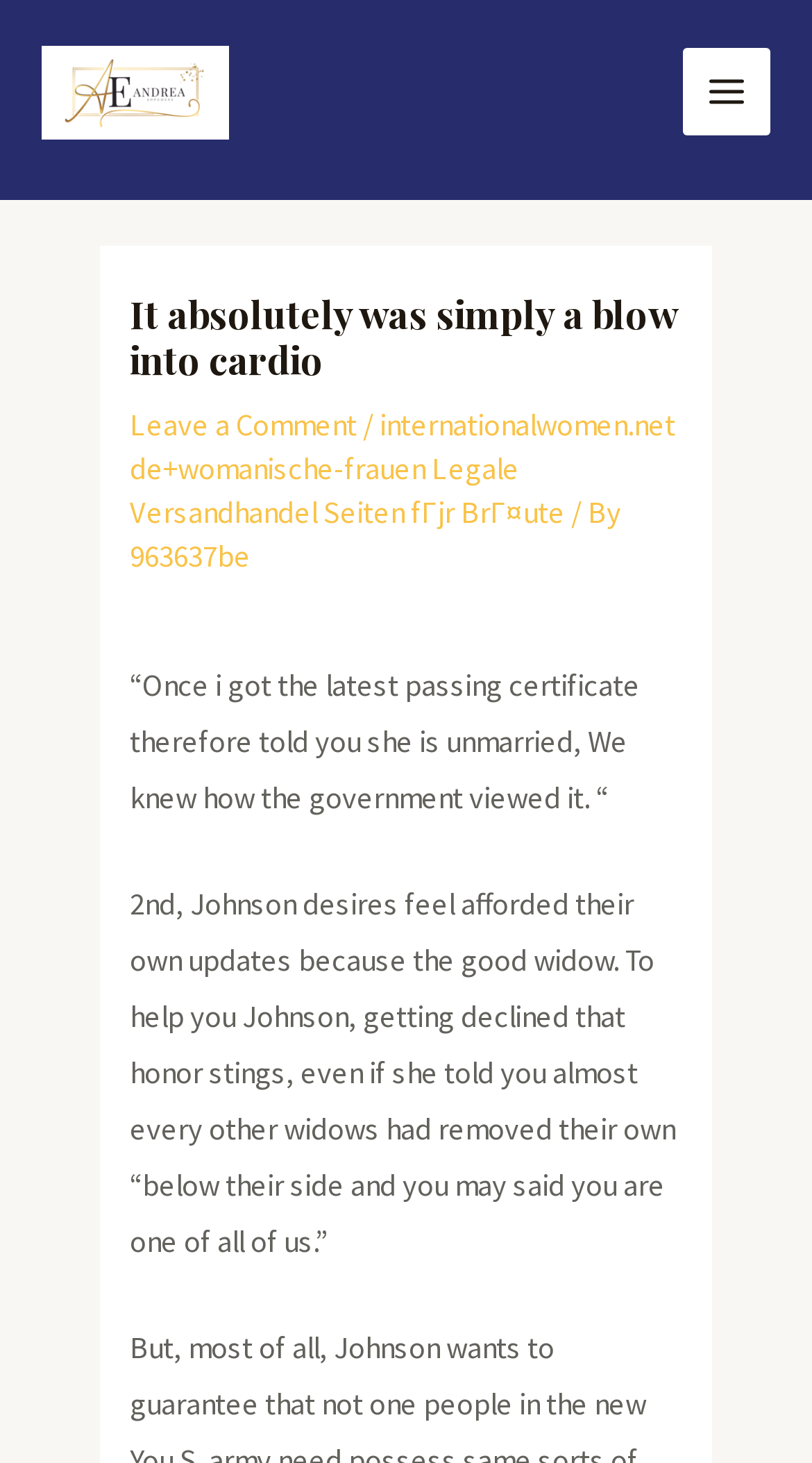What is the topic of the article?
Based on the screenshot, provide a one-word or short-phrase response.

Women's rights